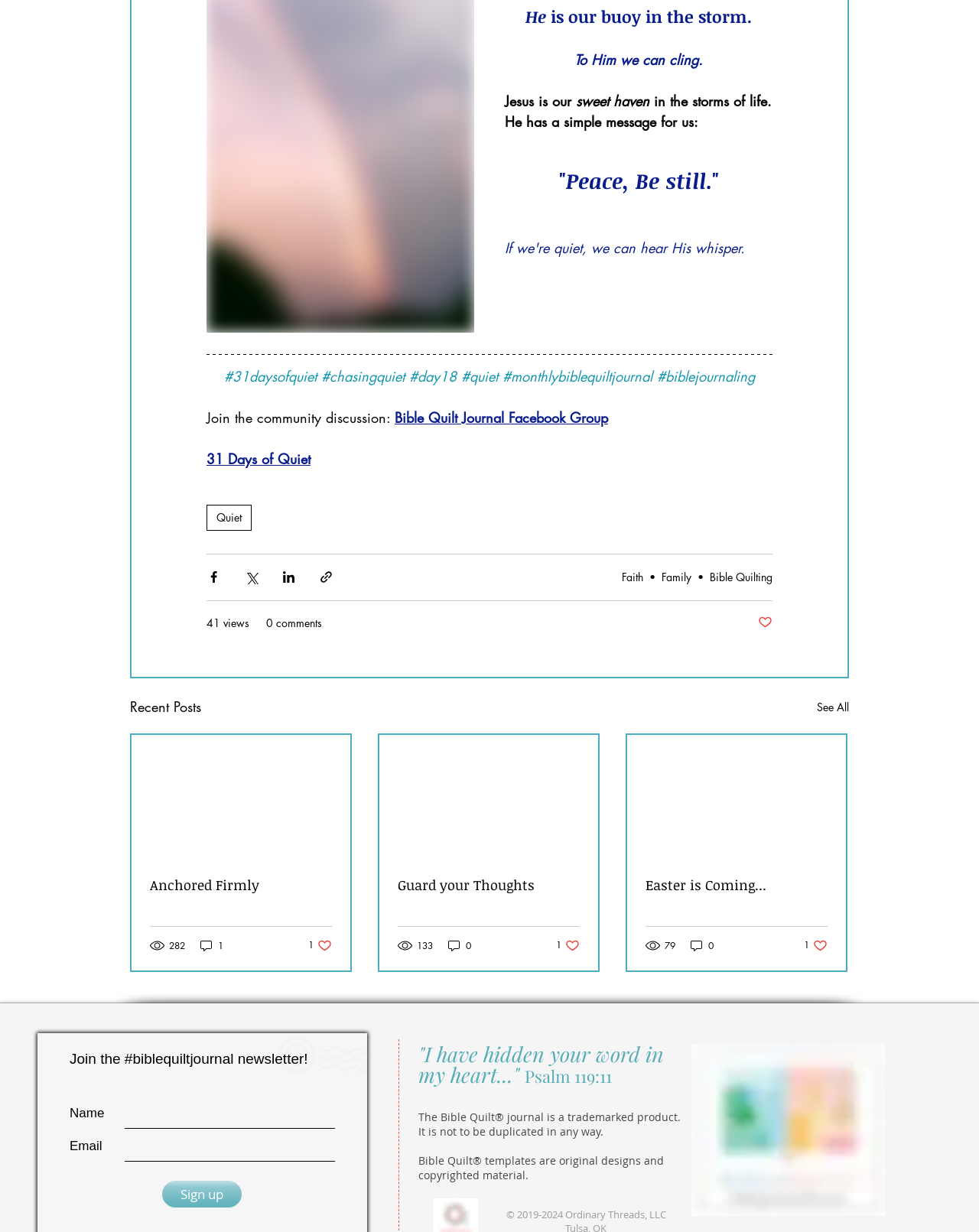Look at the image and write a detailed answer to the question: 
What is the copyright information of the website?

The website has a static text element with the copyright information '© 2019-2024 Ordinary Threads, LLC', which suggests that the website is copyrighted by Ordinary Threads, LLC from 2019 to 2024.